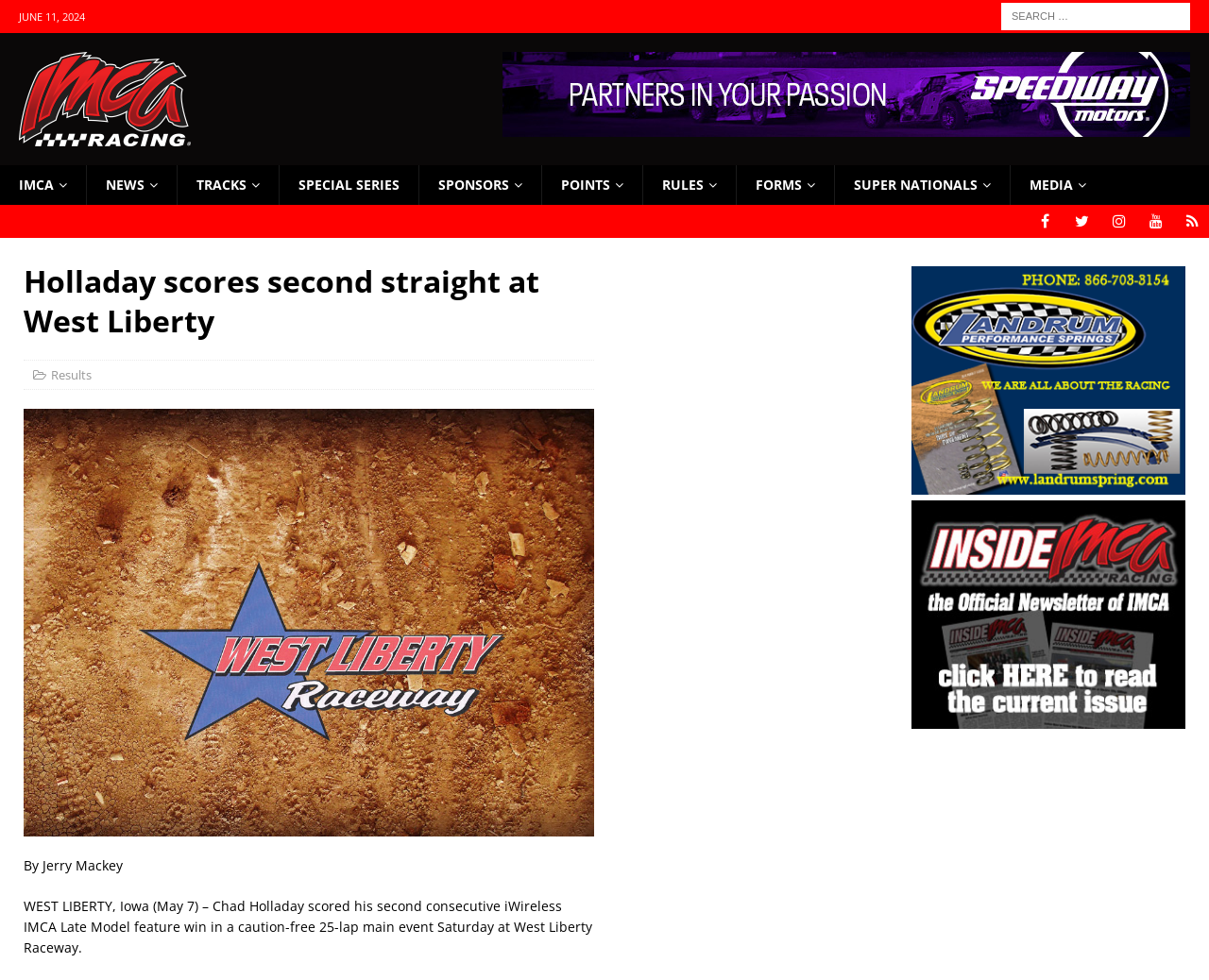Predict the bounding box coordinates of the area that should be clicked to accomplish the following instruction: "Follow IMCA on Facebook". The bounding box coordinates should consist of four float numbers between 0 and 1, i.e., [left, top, right, bottom].

[0.851, 0.209, 0.878, 0.243]